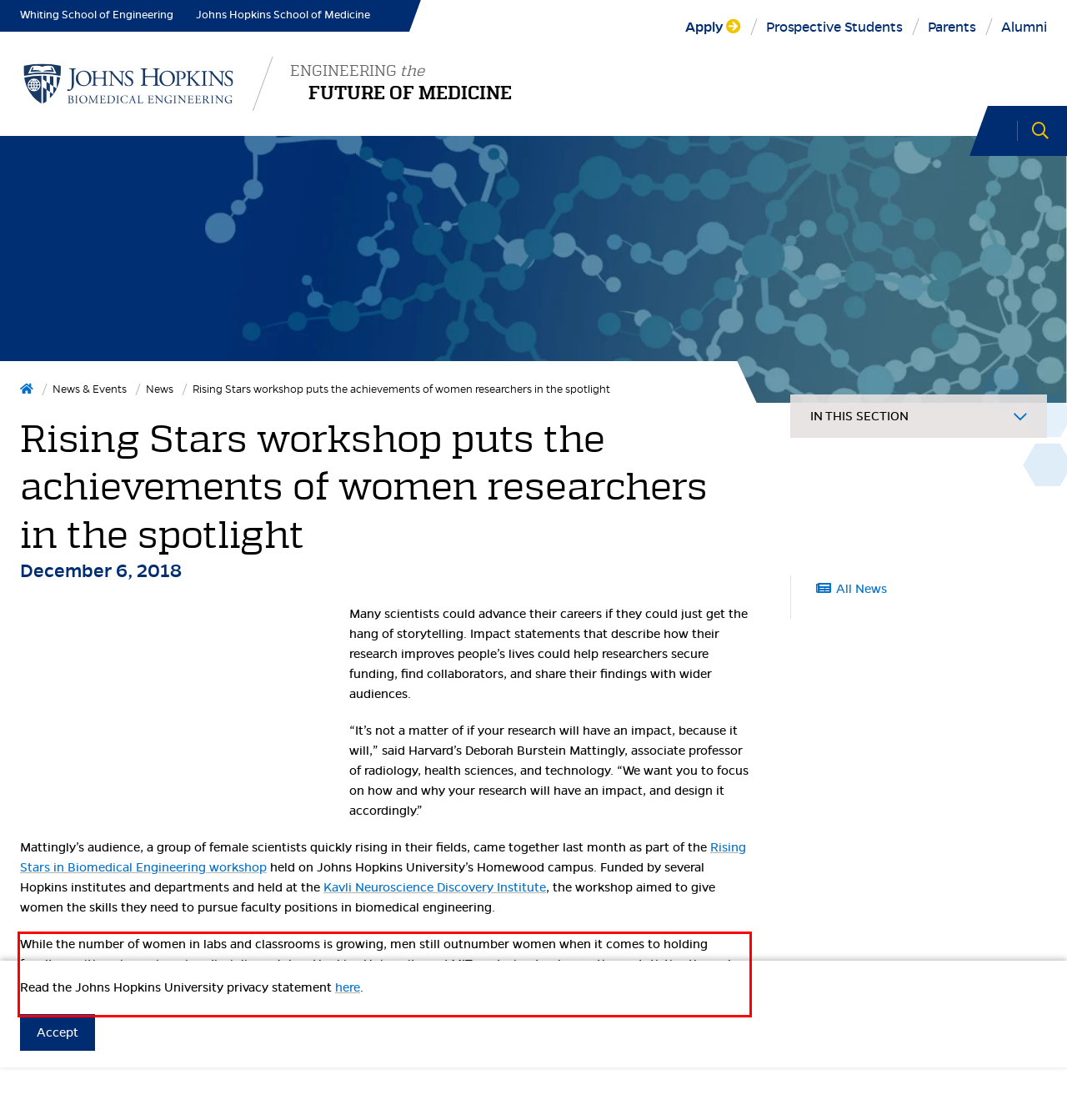Please look at the screenshot provided and find the red bounding box. Extract the text content contained within this bounding box.

While the number of women in labs and classrooms is growing, men still outnumber women when it comes to holding faculty positions in engineering disciplines. Johns Hopkins University and MIT are trying to change those statistics through programs such as the workshop, which was first held in 2016. It brings together a cohort of talented women graduate students and postdocs who represent the next generation of leadership in biomedical engineering research.